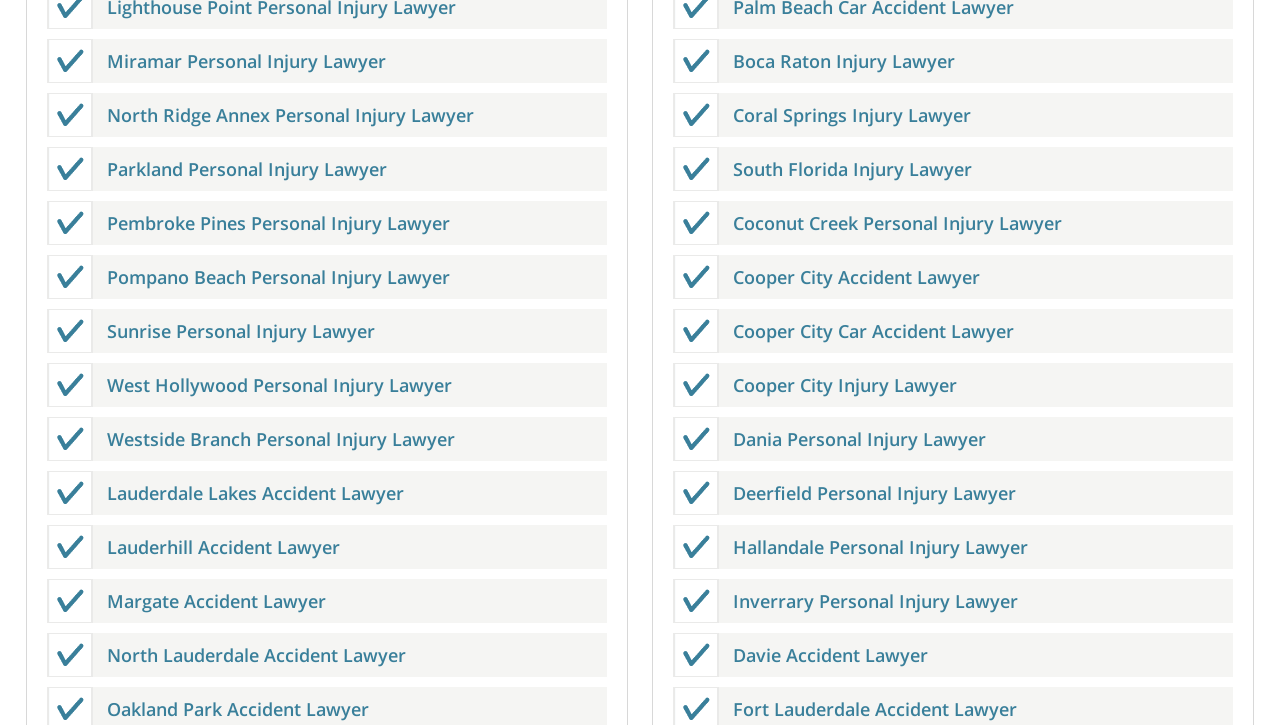How many cities are listed on the left side?
Please answer the question as detailed as possible based on the image.

I looked at the links on the left side of the webpage, and I counted 8 cities: Miramar, North Ridge Annex, Parkland, Pembroke Pines, Pompano Beach, Sunrise, West Hollywood, and Westside Branch.